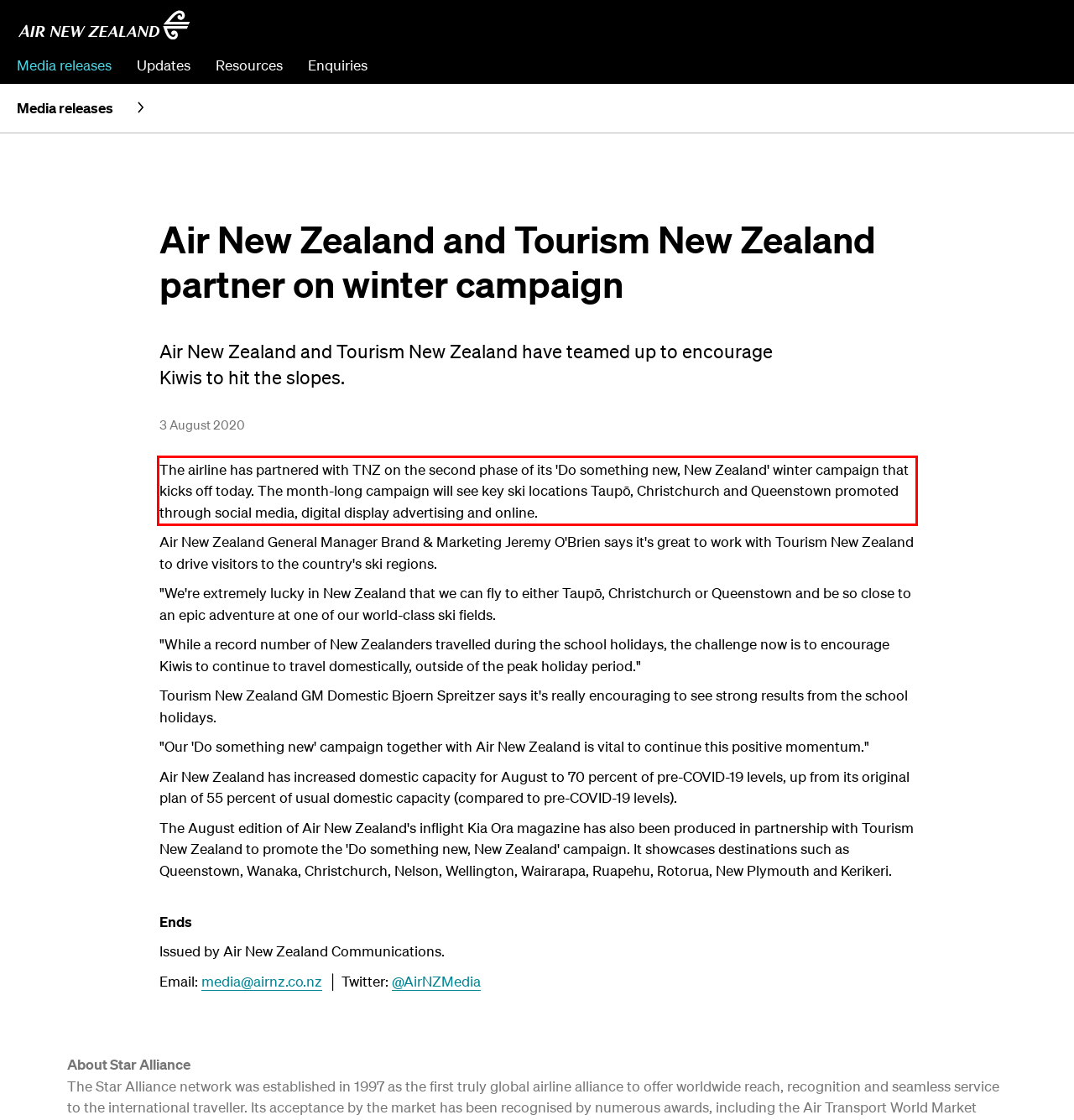Please use OCR to extract the text content from the red bounding box in the provided webpage screenshot.

The airline has partnered with TNZ on the second phase of its 'Do something new, New Zealand' winter campaign that kicks off today. The month-long campaign will see key ski locations Taupō, Christchurch and Queenstown promoted through social media, digital display advertising and online.